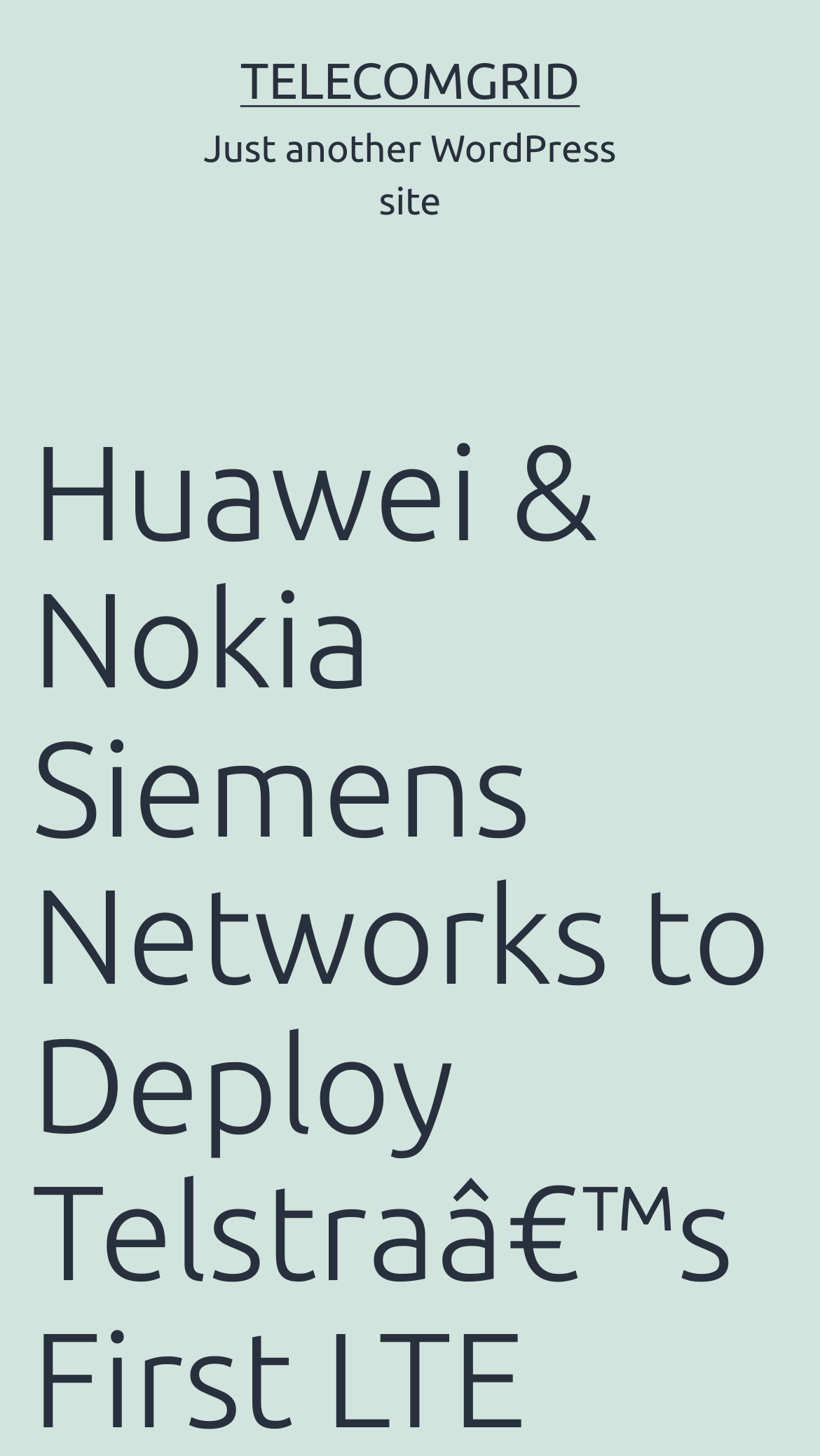Identify the main title of the webpage and generate its text content.

Huawei & Nokia Siemens Networks to Deploy Telstraâ€™s First LTE Trial in Australia